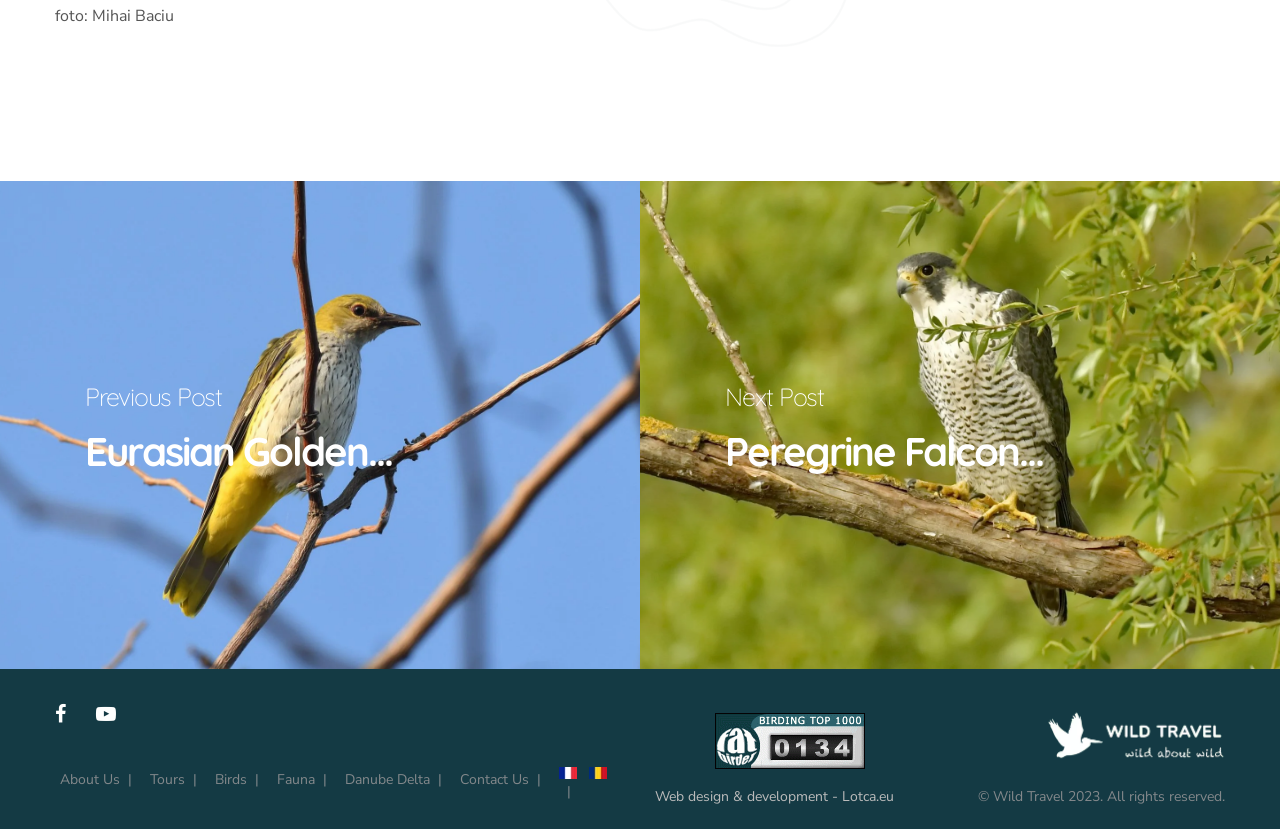Determine the bounding box coordinates of the clickable area required to perform the following instruction: "View next post". The coordinates should be represented as four float numbers between 0 and 1: [left, top, right, bottom].

[0.5, 0.219, 1.0, 0.808]